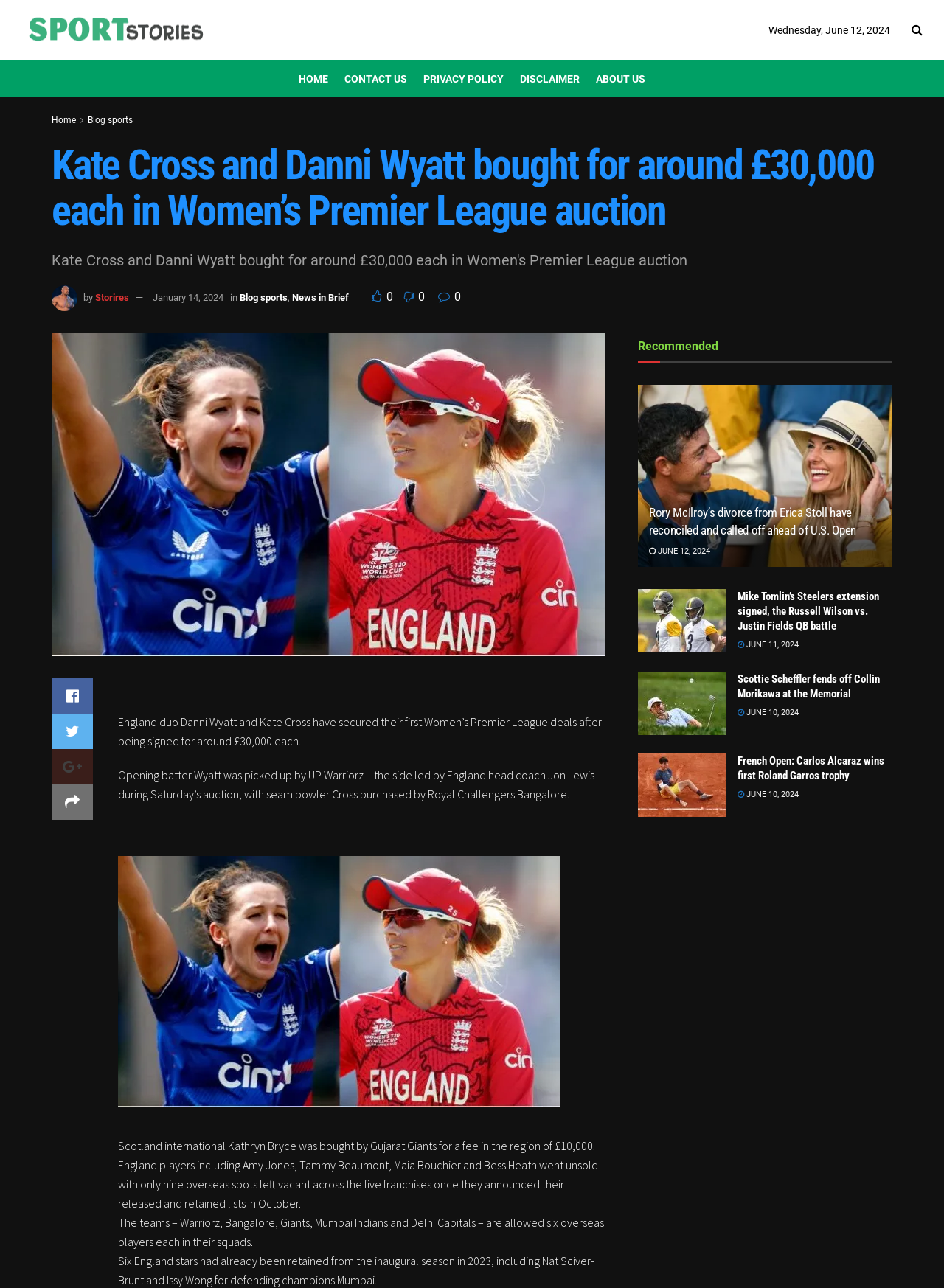How many overseas players are allowed in each team?
By examining the image, provide a one-word or phrase answer.

six